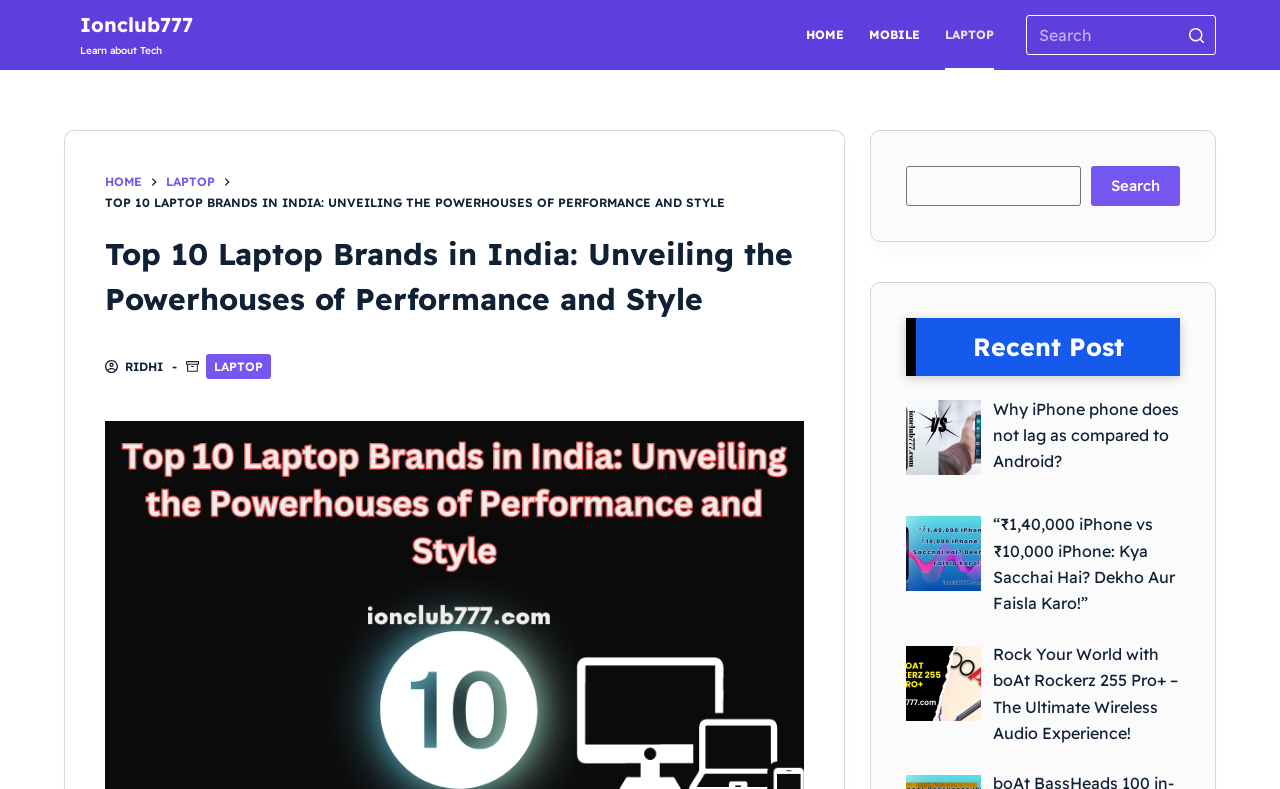What is the text of the main heading?
Look at the image and respond with a one-word or short-phrase answer.

Top 10 Laptop Brands in India: Unveiling the Powerhouses of Performance and Style